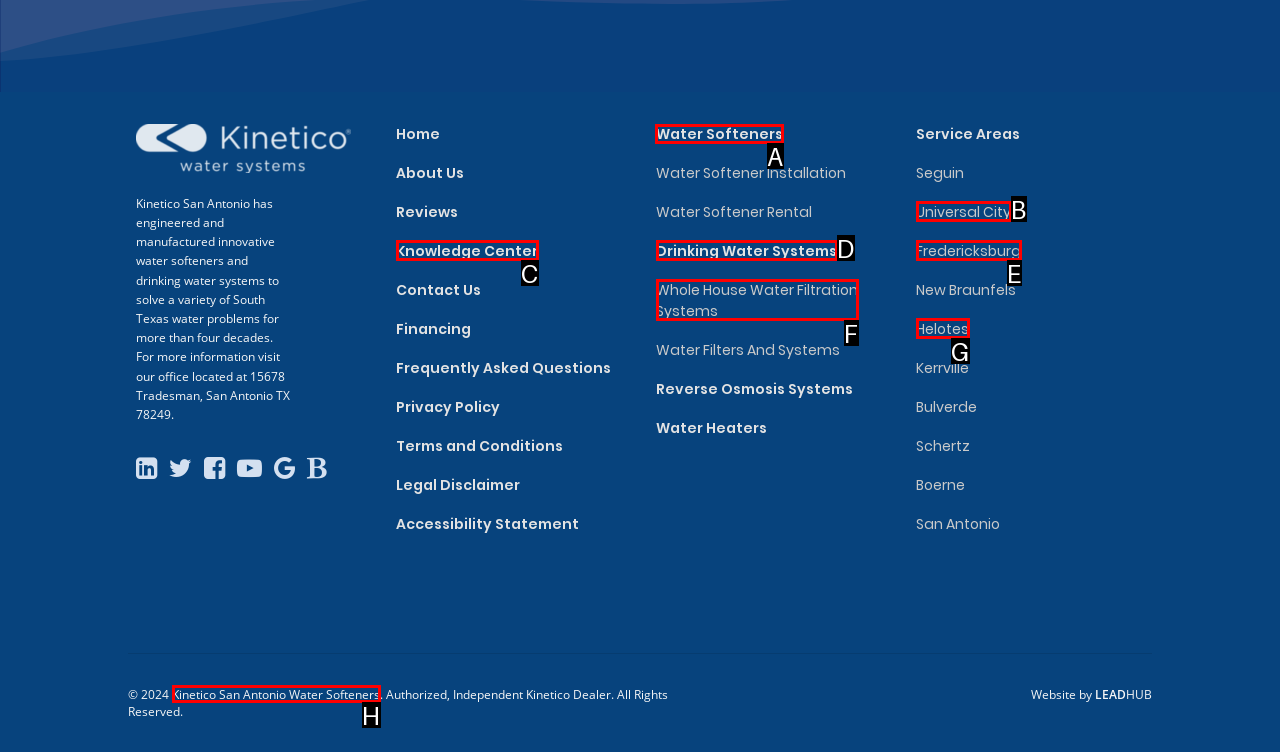Find the appropriate UI element to complete the task: Learn more about 'Water Softeners'. Indicate your choice by providing the letter of the element.

A